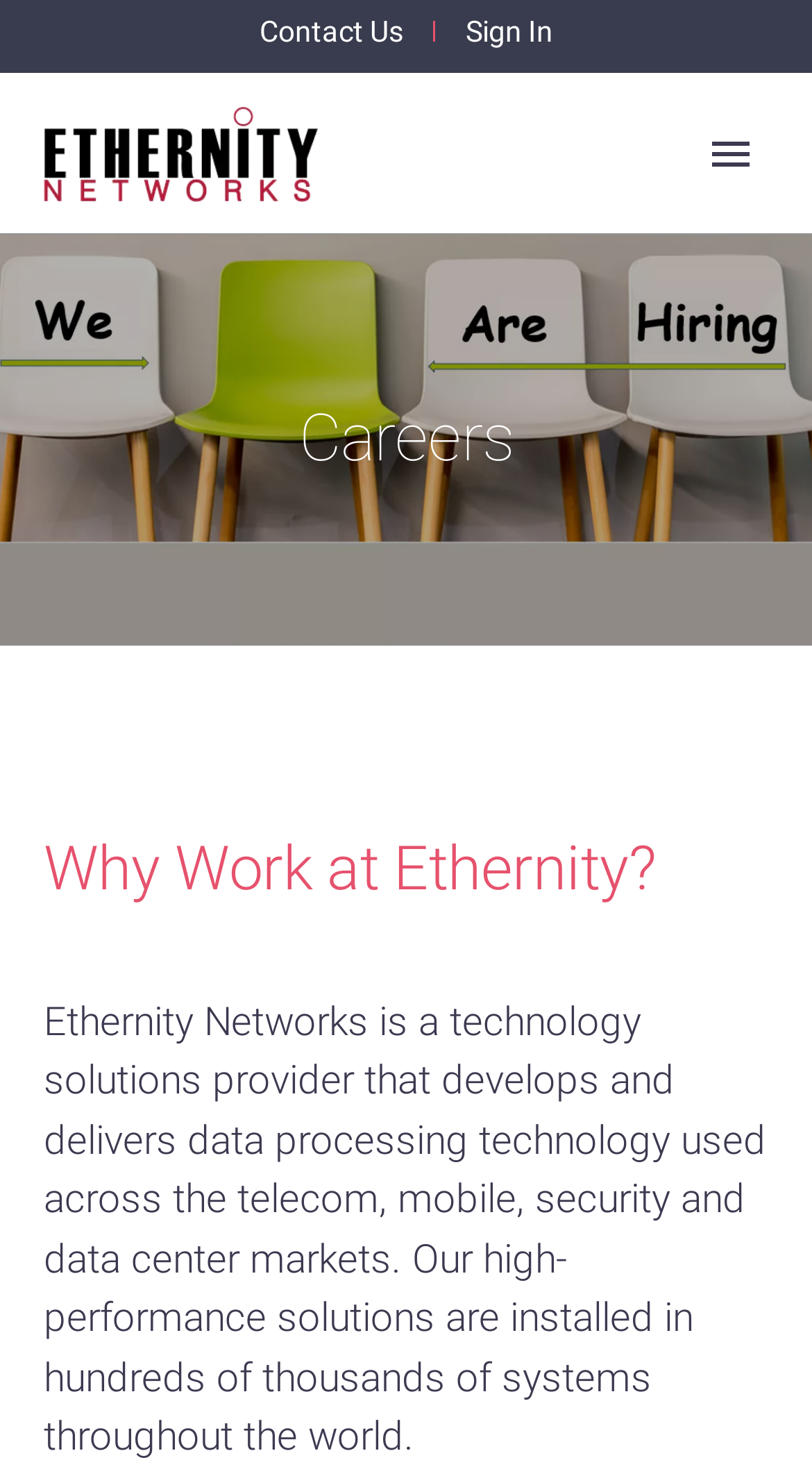Mark the bounding box of the element that matches the following description: "ENET Tech Blog".

[0.056, 0.629, 0.944, 0.704]